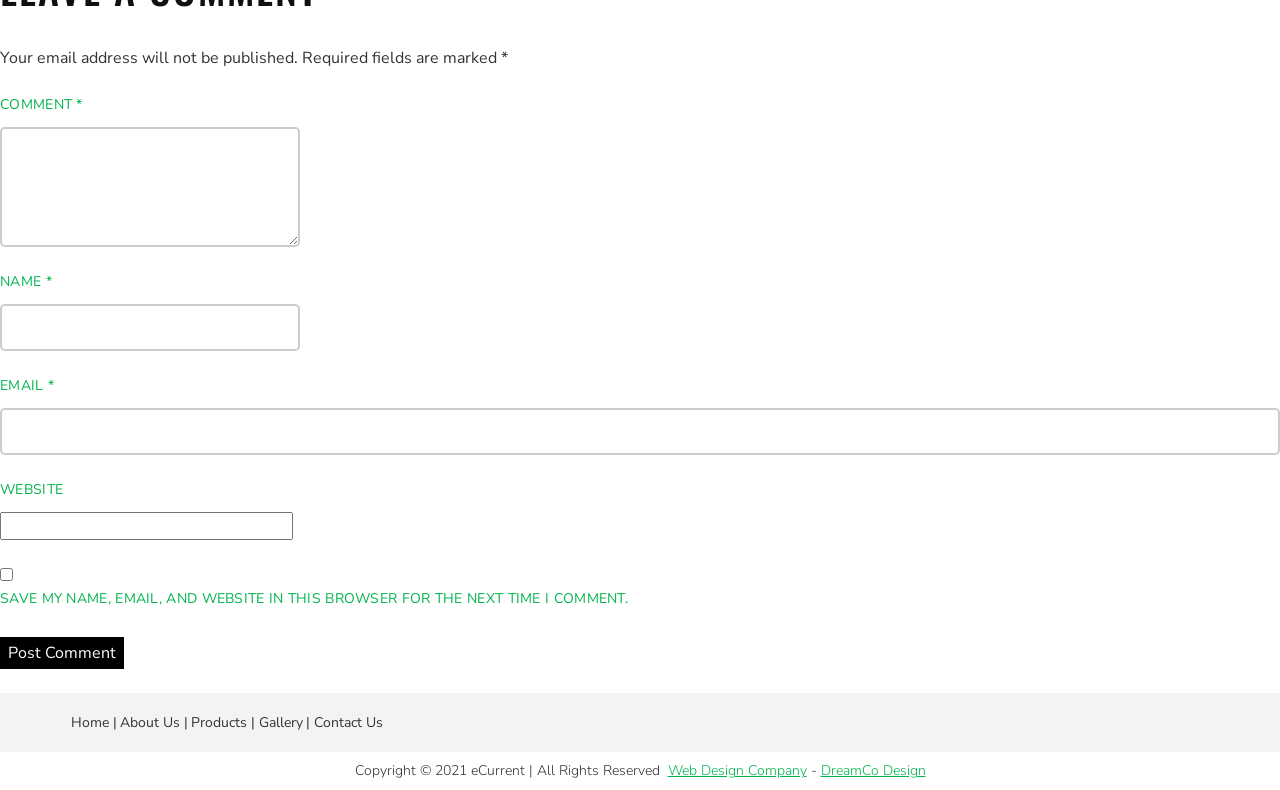Utilize the details in the image to thoroughly answer the following question: How many links are there in the footer section?

I examined the footer section and counted the number of links, which includes links to Home, About Us, Products, Gallery, Contact Us, Web Design Company, and DreamCo Design.